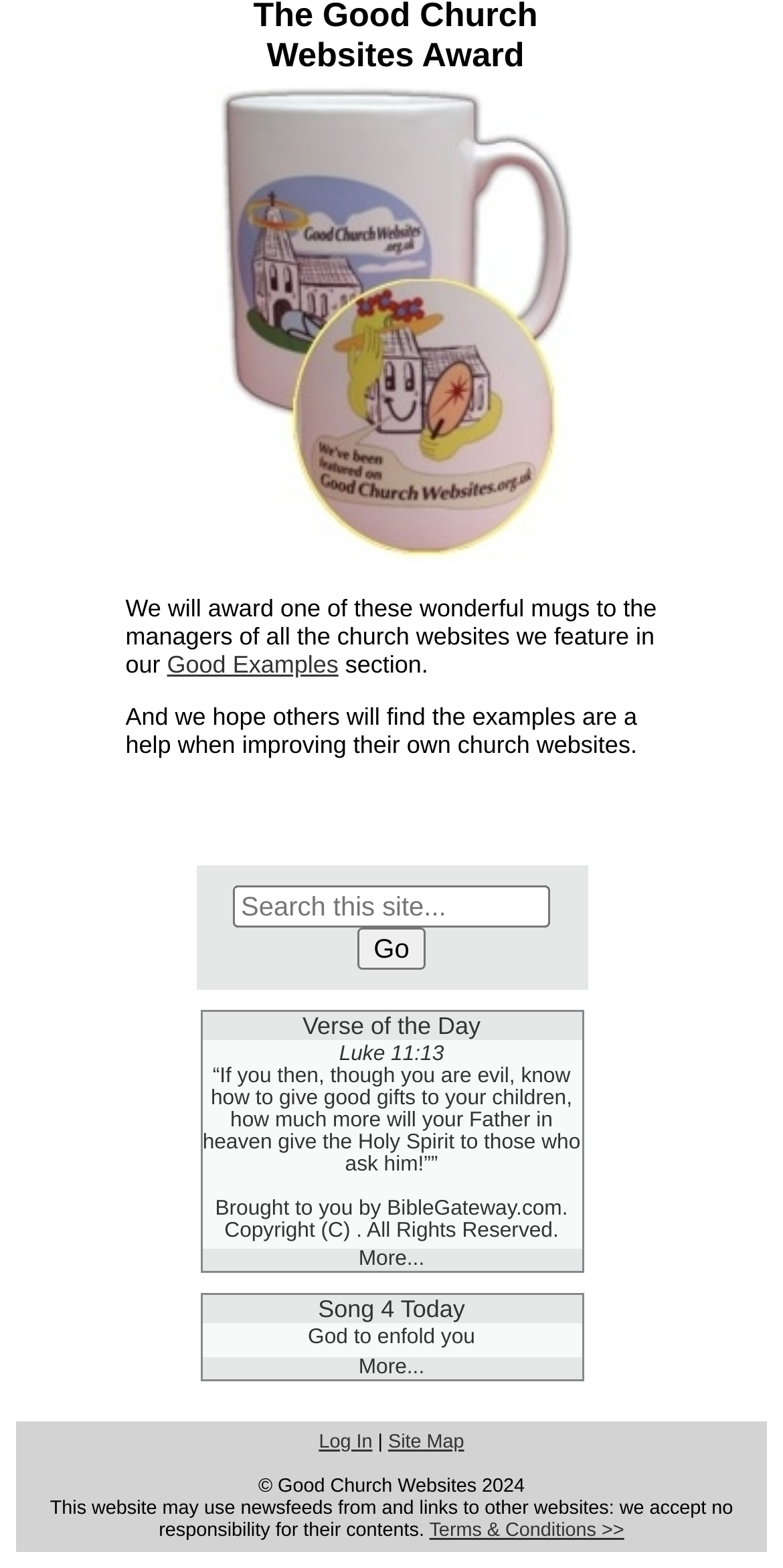What is the purpose of the 'Good Examples' link?
Based on the image, give a concise answer in the form of a single word or short phrase.

To improve church websites